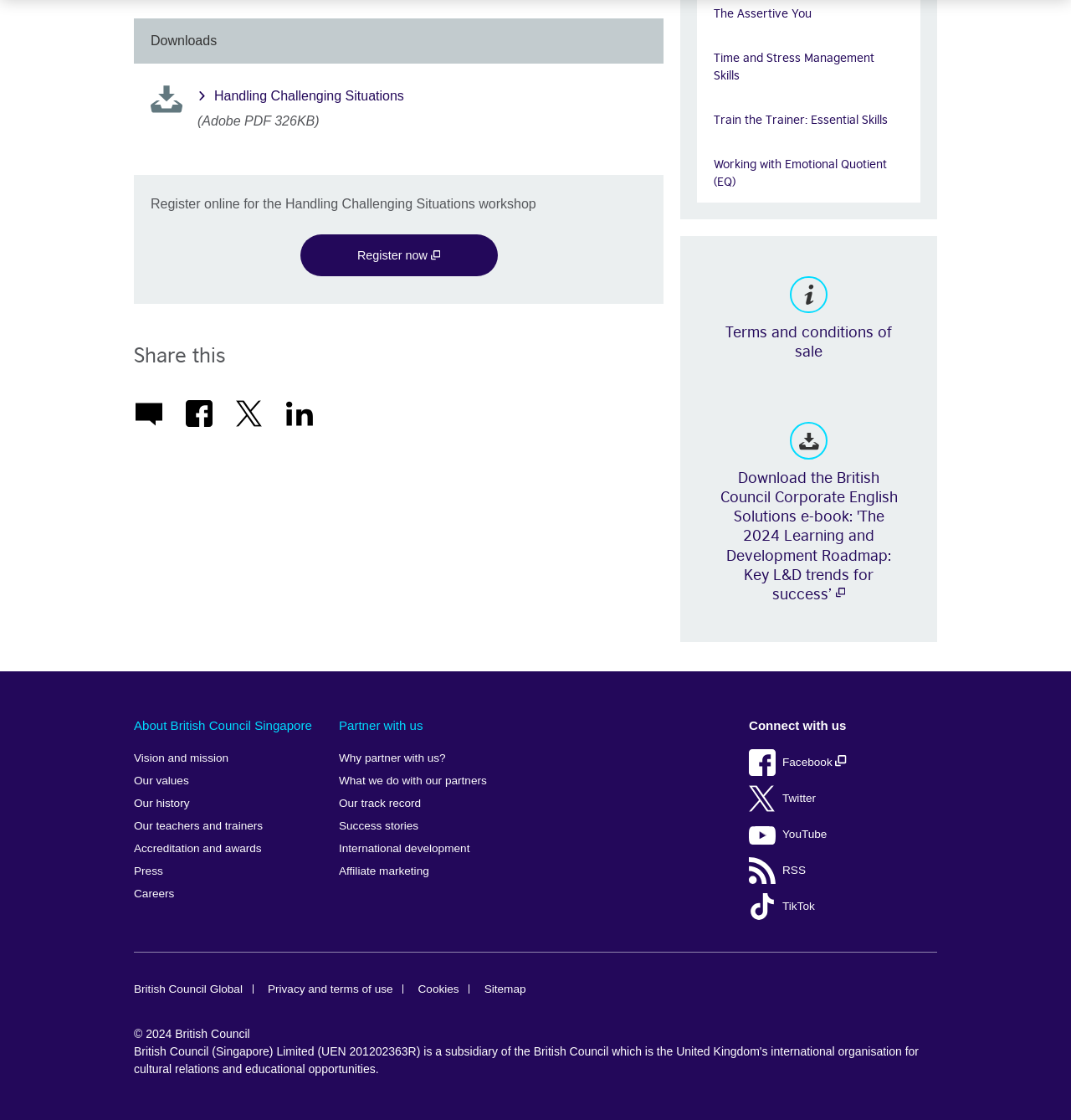Find and specify the bounding box coordinates that correspond to the clickable region for the instruction: "Register for the Handling Challenging Situations workshop".

[0.28, 0.209, 0.465, 0.247]